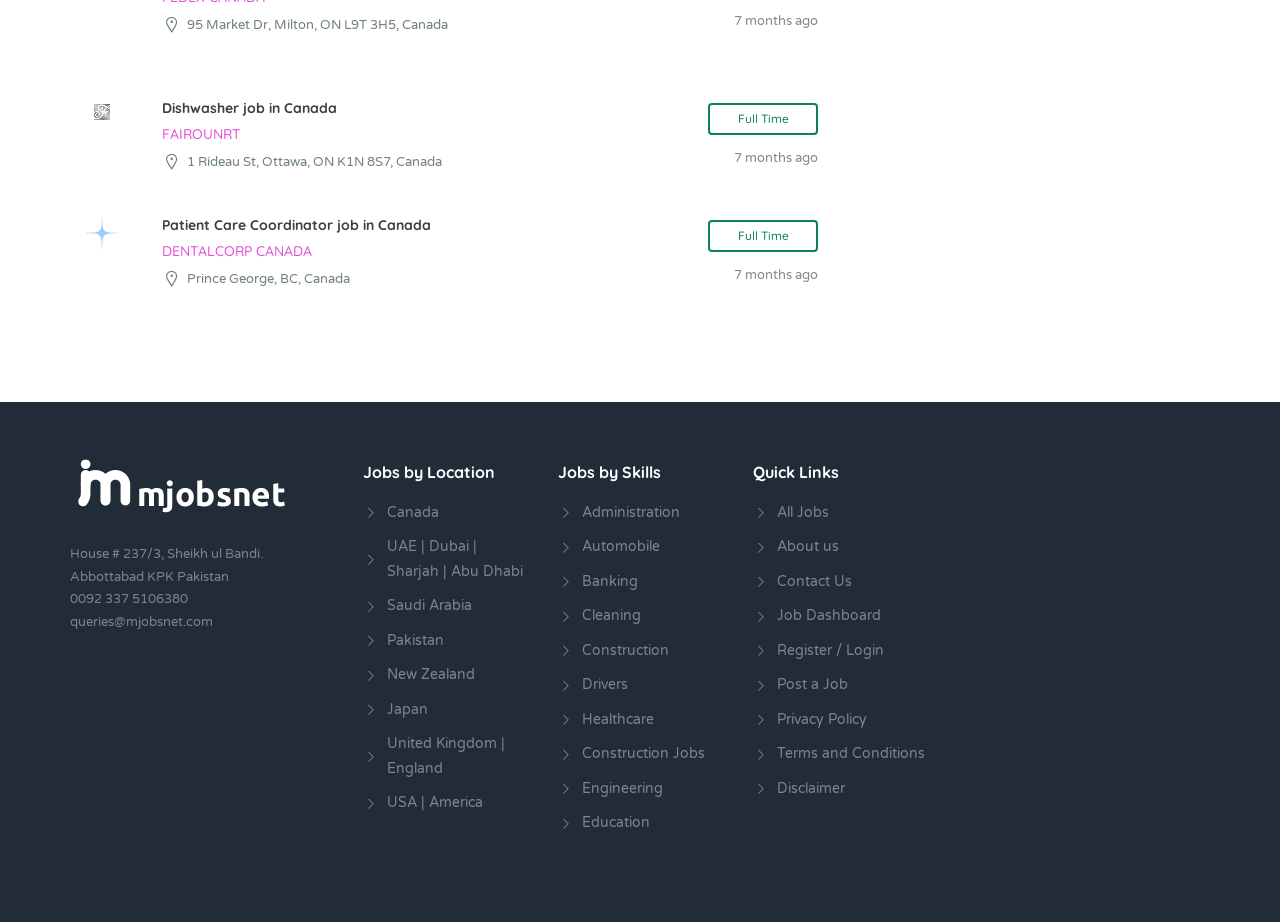Provide the bounding box coordinates of the HTML element described as: "No One Knows A Gnome…". The bounding box coordinates should be four float numbers between 0 and 1, i.e., [left, top, right, bottom].

None